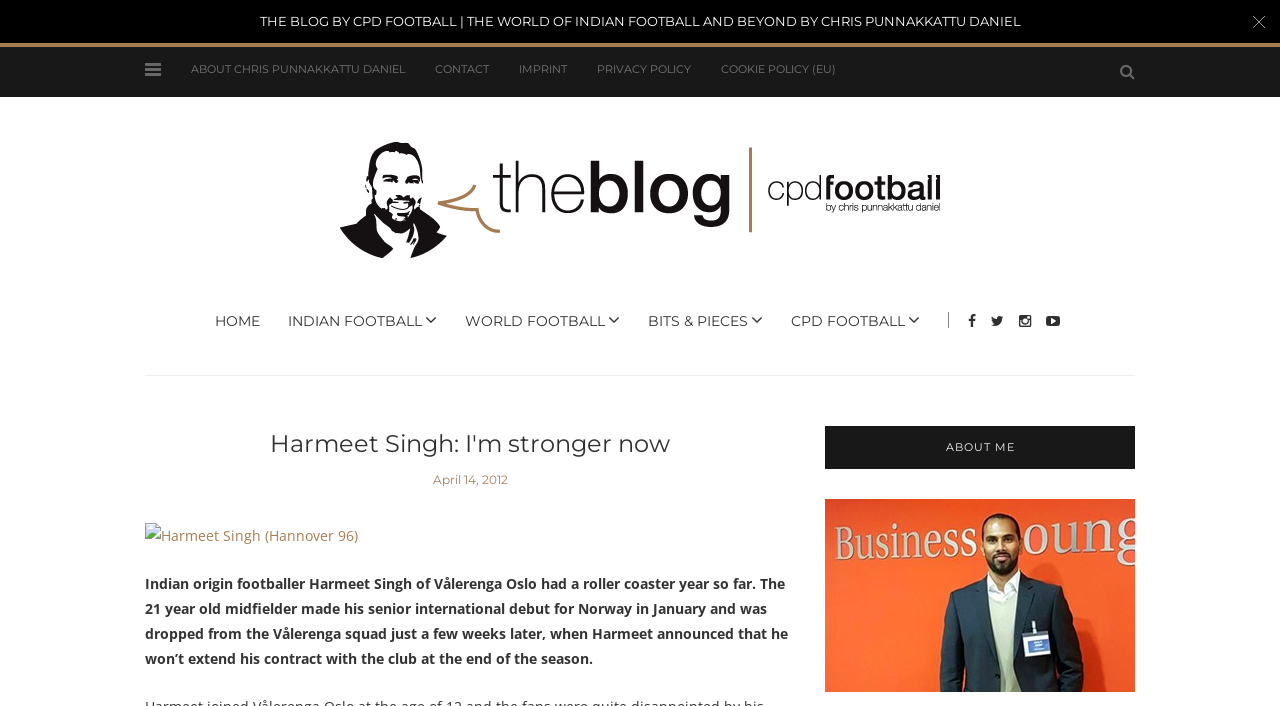Generate an in-depth caption that captures all aspects of the webpage.

The webpage is about Harmeet Singh, an Indian origin footballer, and his journey. At the top, there is a header section with a title "THE BLOG BY CPD FOOTBALL | THE WORLD OF INDIAN FOOTBALL AND BEYOND BY CHRIS PUNNAKKATTU DANIEL". Below this, there are several links, including "ABOUT CHRIS PUNNAKKATTU DANIEL", "CONTACT", "IMPRINT", "PRIVACY POLICY", and "COOKIE POLICY (EU)". 

On the left side, there is a navigation menu with links to "HOME", "INDIAN FOOTBALL", "WORLD FOOTBALL", "BITS & PIECES", and "CPD FOOTBALL". There are also several social media icons. 

The main content of the webpage is an article about Harmeet Singh. The article title "Harmeet Singh: I'm stronger now" is followed by a link to the same title. Below this, there is a timestamp indicating that the article was published on April 14, 2012. 

The article itself describes Harmeet Singh's roller coaster year, including his senior international debut for Norway and being dropped from the Vålerenga squad. There is also an image of Harmeet Singh on the right side of the article. 

On the right side of the webpage, there is a section titled "ABOUT ME" with an image of Chris Punnakkattu Daniel, the author of the blog.